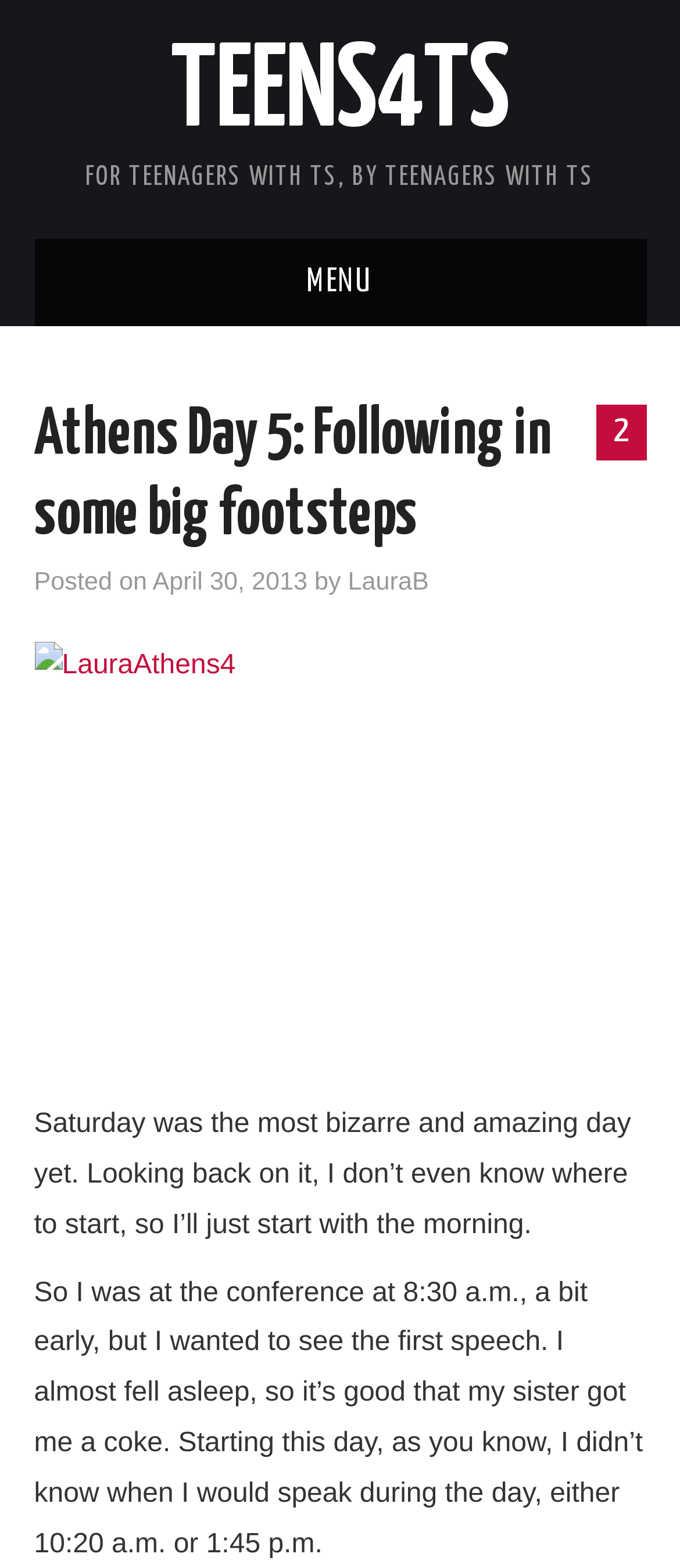Please locate the UI element described by "Support kids with TS" and provide its bounding box coordinates.

[0.05, 0.435, 0.712, 0.49]